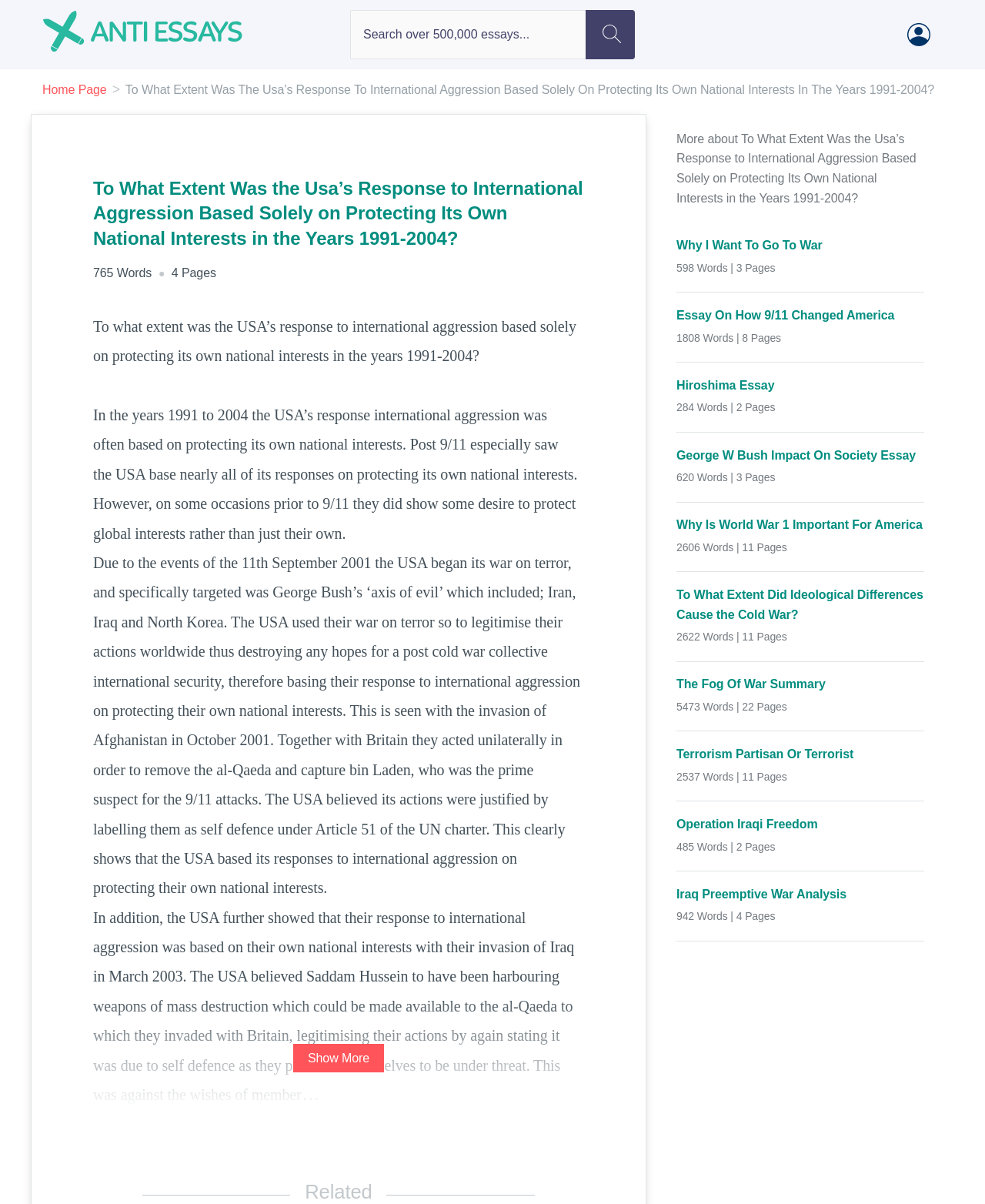Please find the bounding box coordinates of the element that you should click to achieve the following instruction: "View my account". The coordinates should be presented as four float numbers between 0 and 1: [left, top, right, bottom].

[0.921, 0.023, 0.957, 0.033]